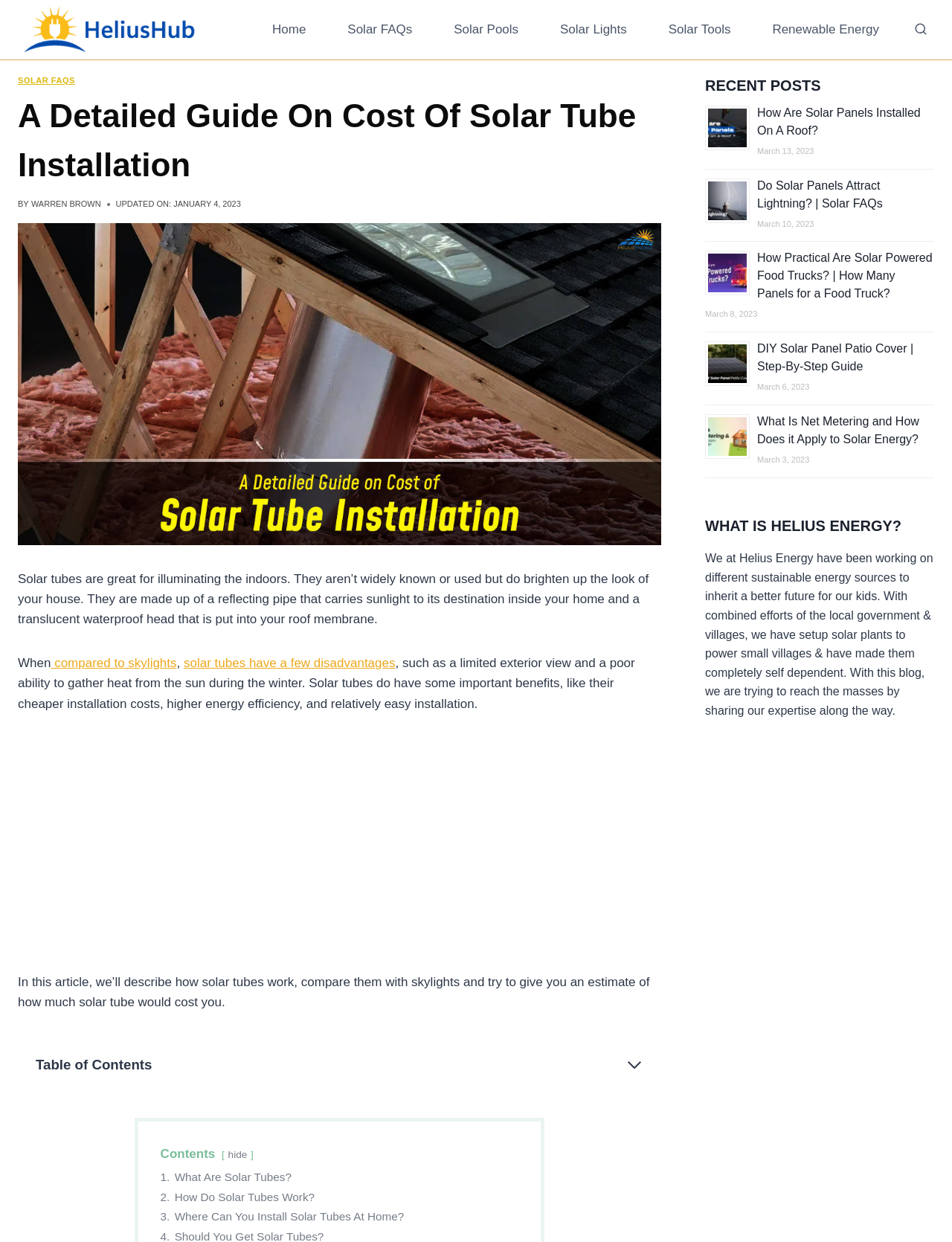Refer to the image and provide an in-depth answer to the question: 
What is the purpose of solar tubes?

The purpose of solar tubes is to illuminate the indoors, as mentioned in the text 'Solar tubes are great for illuminating the indoors' which explains their functionality.